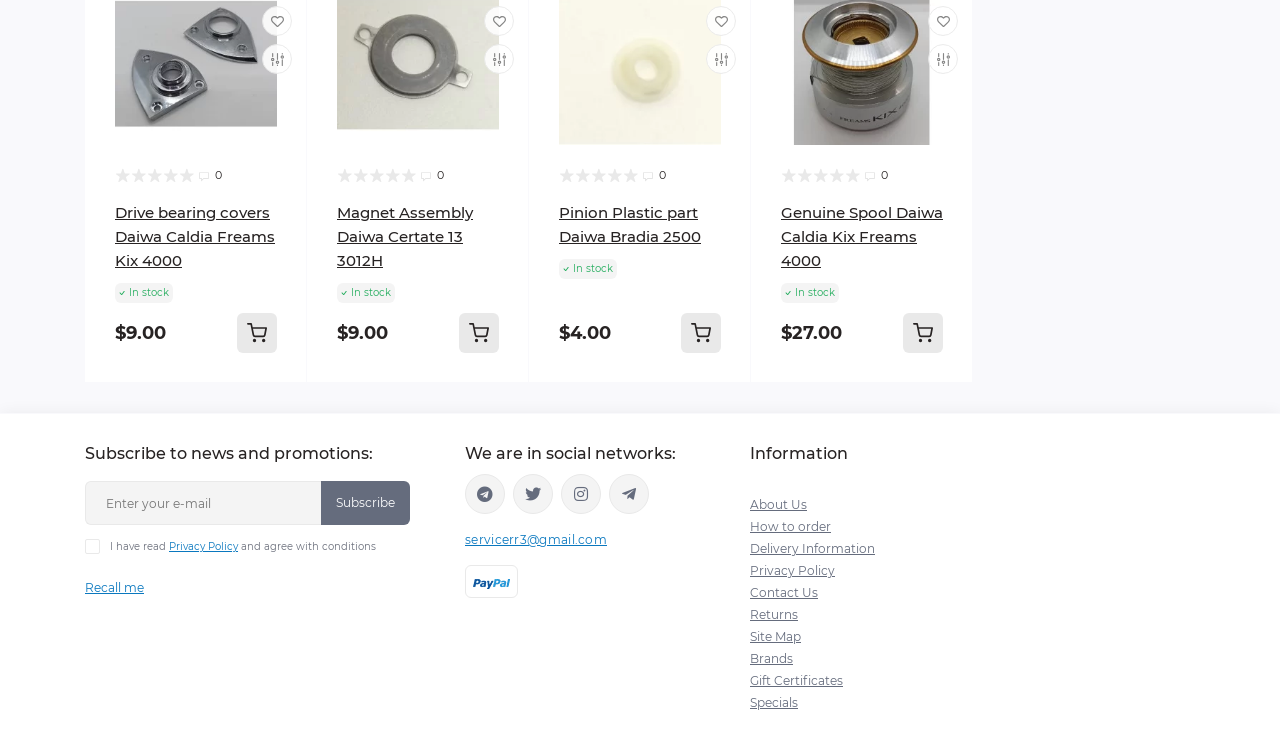Pinpoint the bounding box coordinates of the clickable area necessary to execute the following instruction: "Search for products". The coordinates should be given as four float numbers between 0 and 1, namely [left, top, right, bottom].

None